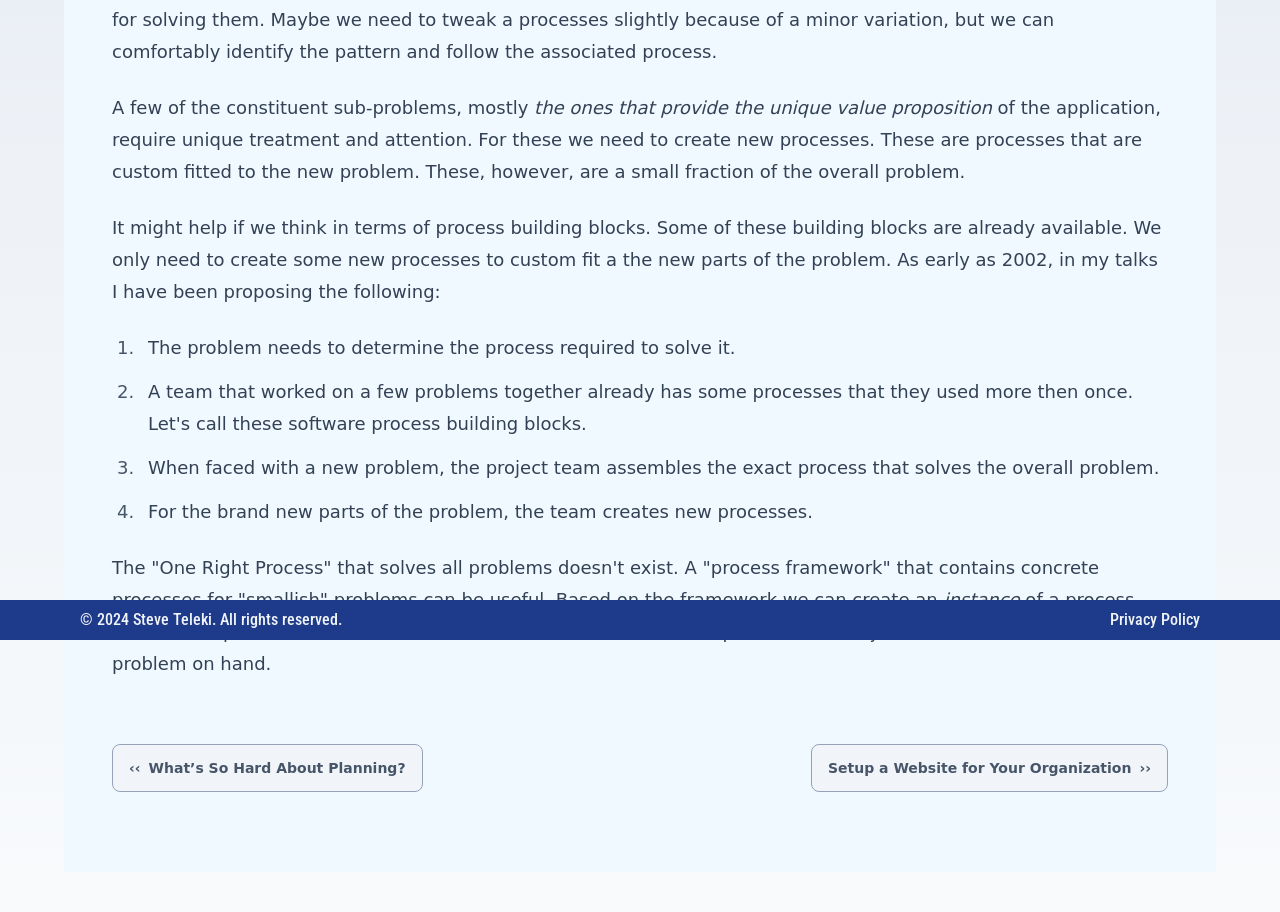Please determine the bounding box of the UI element that matches this description: parent_node: Clear name="pagefind-ui__search" placeholder="Search". The coordinates should be given as (top-left x, top-left y, bottom-right x, bottom-right y), with all values between 0 and 1.

[0.157, 0.0, 0.843, 0.051]